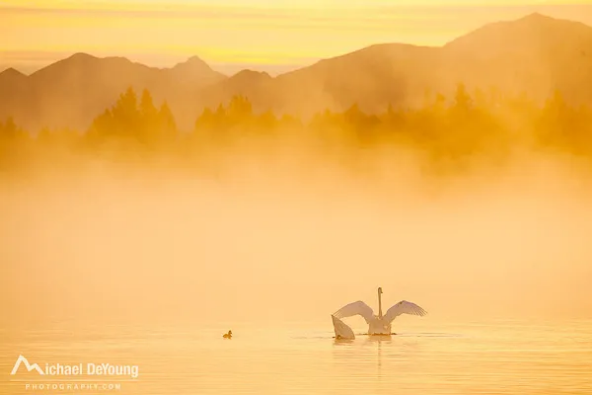Describe every significant element in the image thoroughly.

The image captures a serene moment at sunrise on Six-Mile Lake in Anchorage, Alaska, showcasing the ethereal beauty of morning radiation fog. In the foreground, a pair of trumpeter swans gracefully navigate the misty waters, their wings elegantly outstretched. A small duck accompanies them, creating a harmonious scene amidst the soft hues of dawn. The backdrop features the silhouettes of the Chugach Mountains, partially obscured by the fog, which diffuses the light and enhances the tranquil ambiance. Above, fair weather altocumulus clouds add depth to the sky, complementing the warm golden tones of sunrise that reflect on the water's surface. This captivating photograph exemplifies the magic found in foggy environments, inviting viewers to appreciate the subtle intricacies of nature.